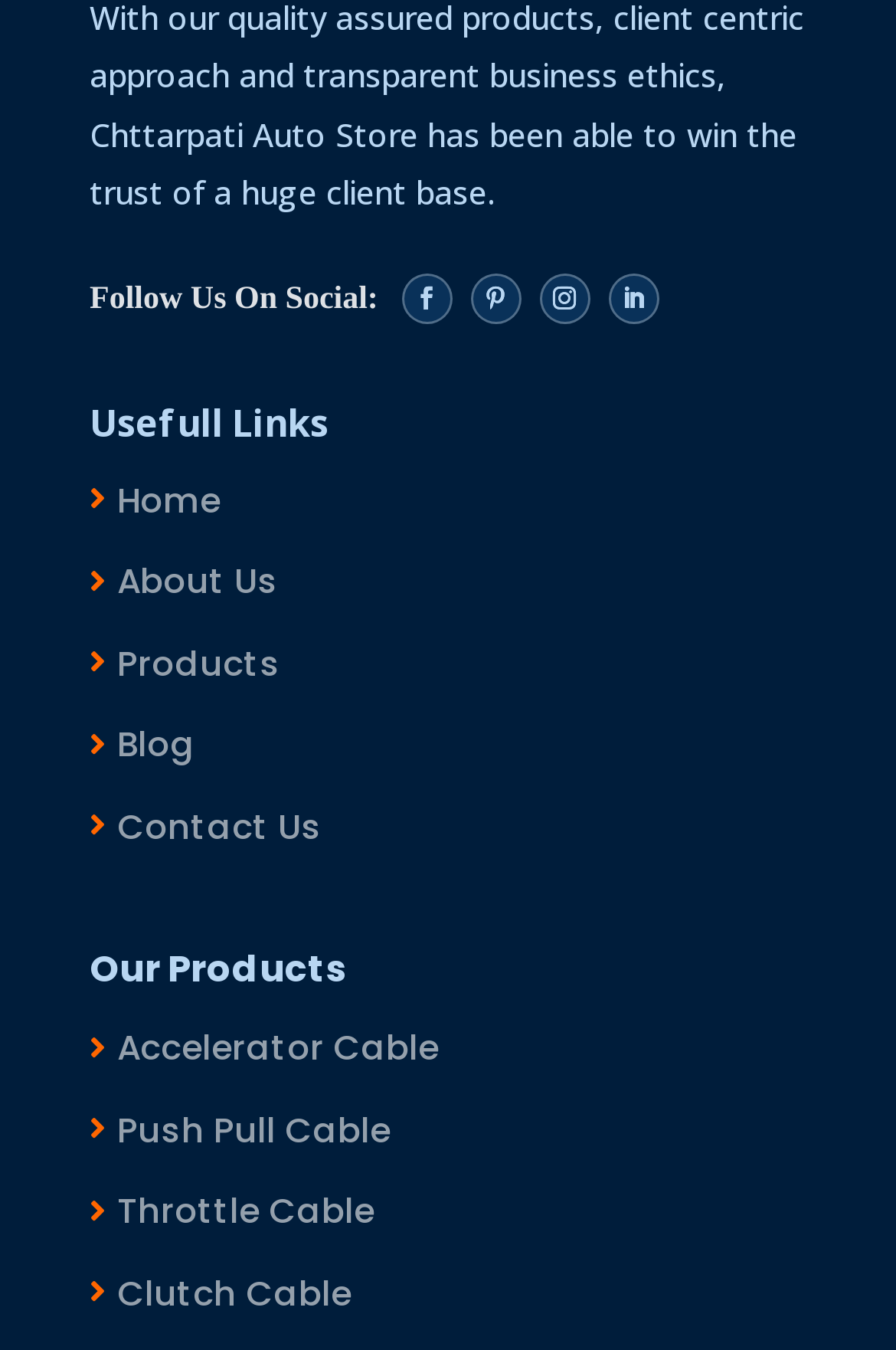Determine the bounding box coordinates of the area to click in order to meet this instruction: "View About Us".

[0.1, 0.409, 0.31, 0.452]